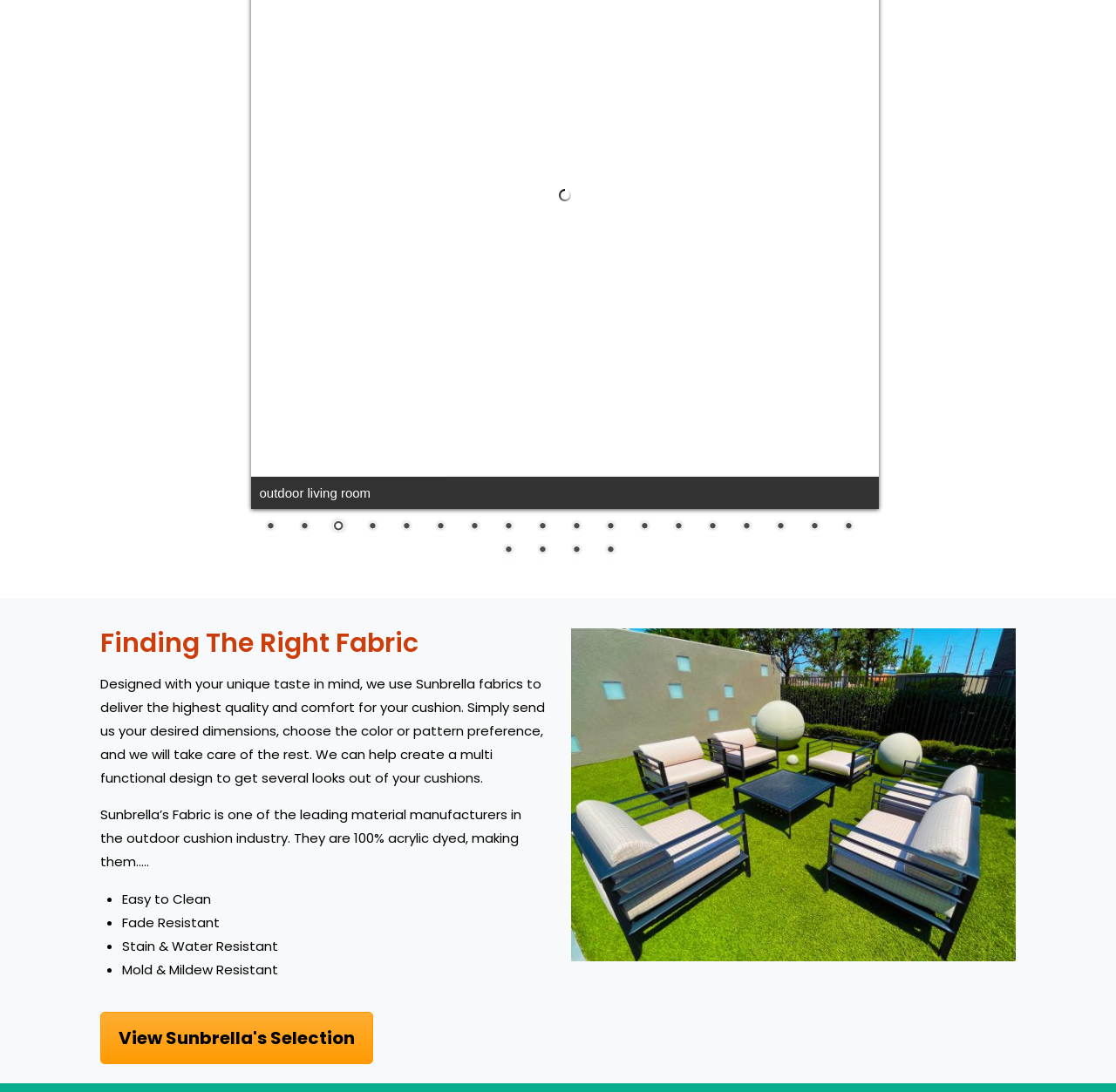Pinpoint the bounding box coordinates of the element to be clicked to execute the instruction: "go to page 2".

[0.264, 0.474, 0.291, 0.492]